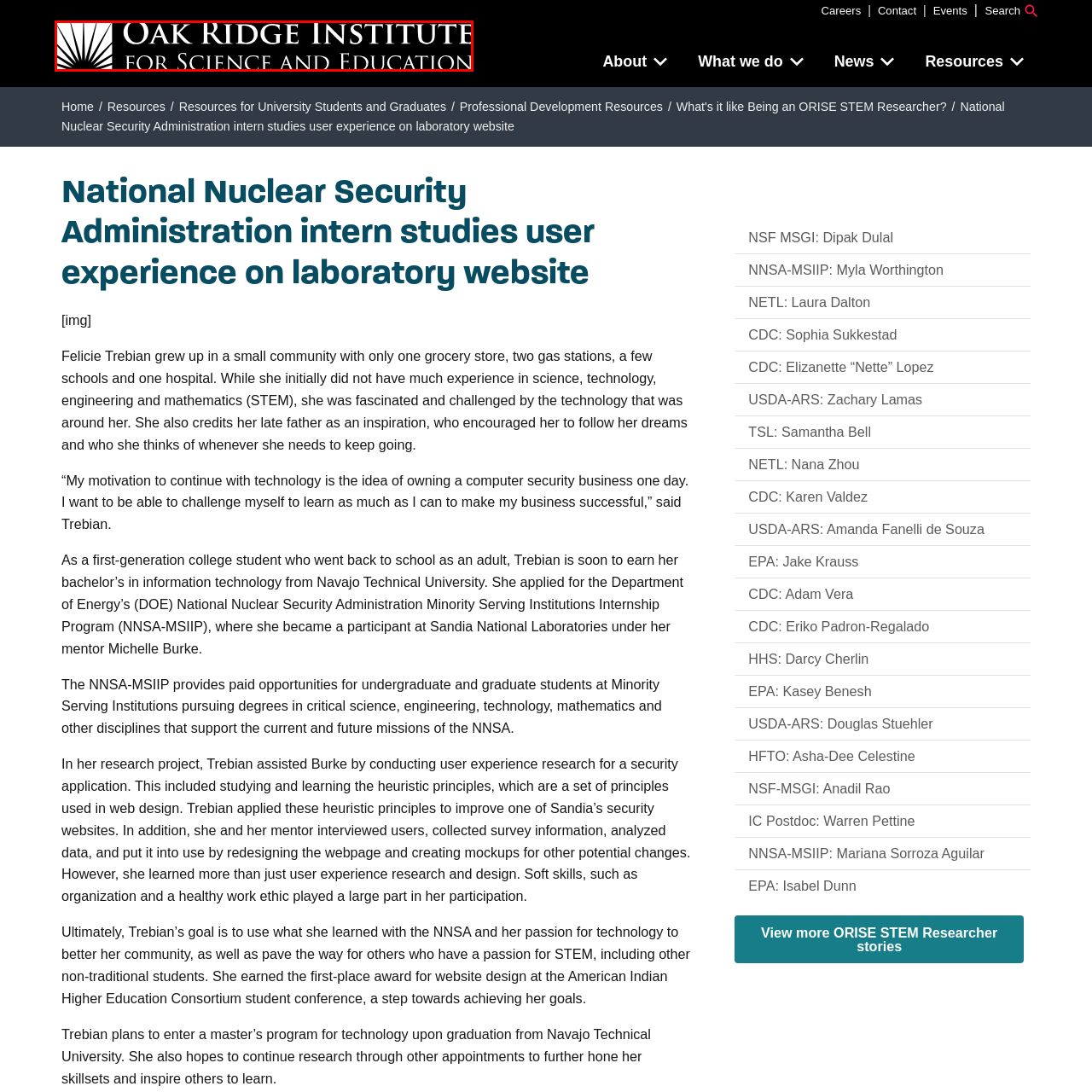View the image surrounded by the red border, What is the context of the institute's mission?
 Answer using a single word or phrase.

National security and energy